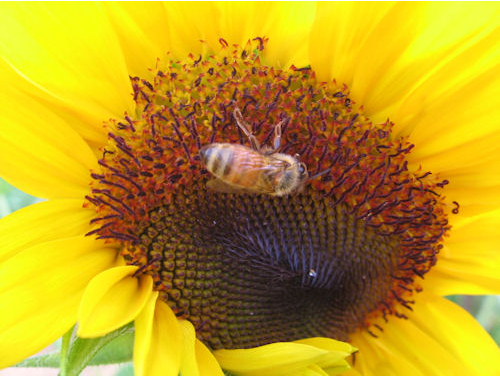What is the color of the sunflower's petals?
From the screenshot, provide a brief answer in one word or phrase.

golden